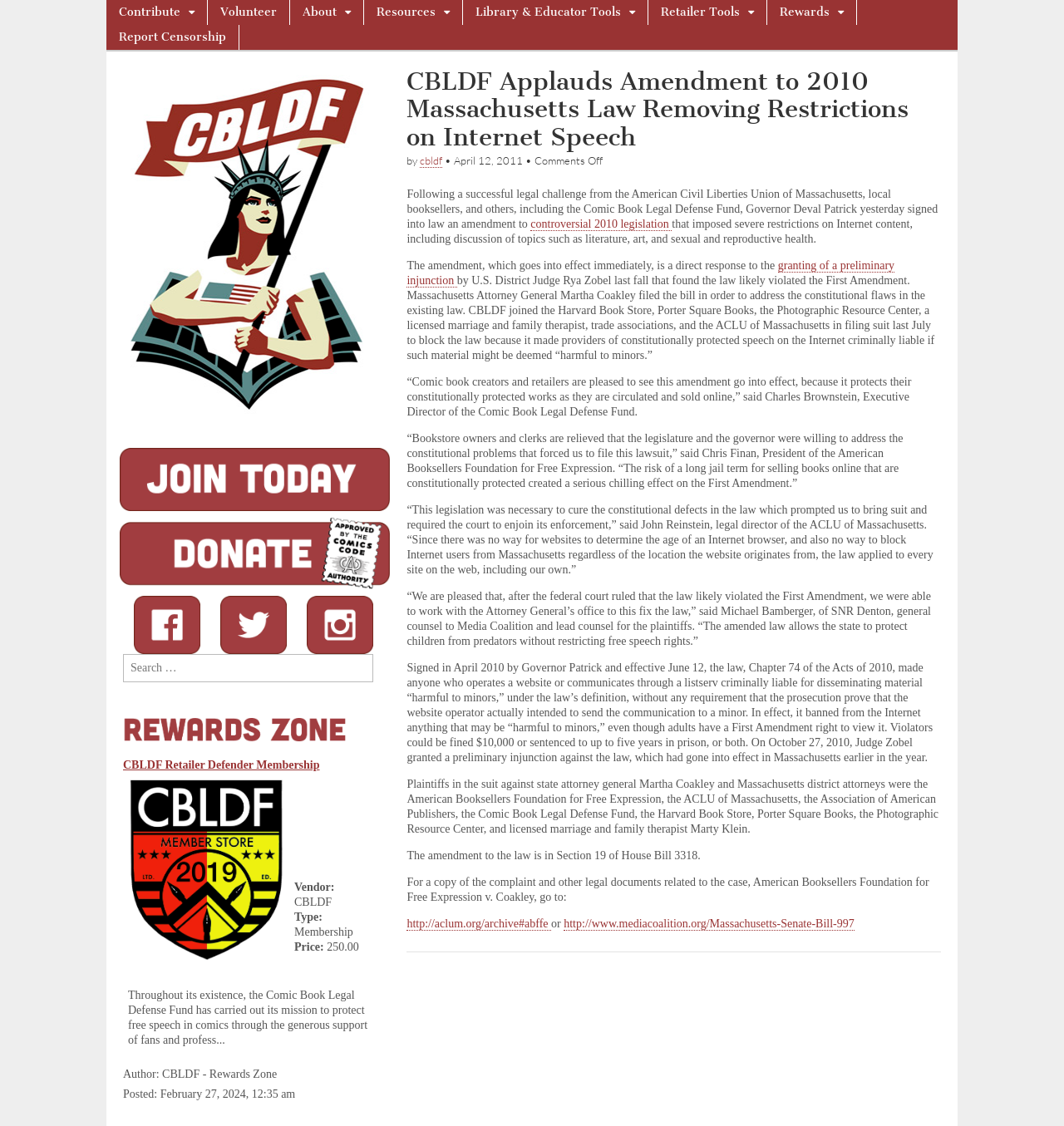Please find the bounding box for the UI element described by: "controversial 2010 legislation".

[0.499, 0.193, 0.631, 0.205]